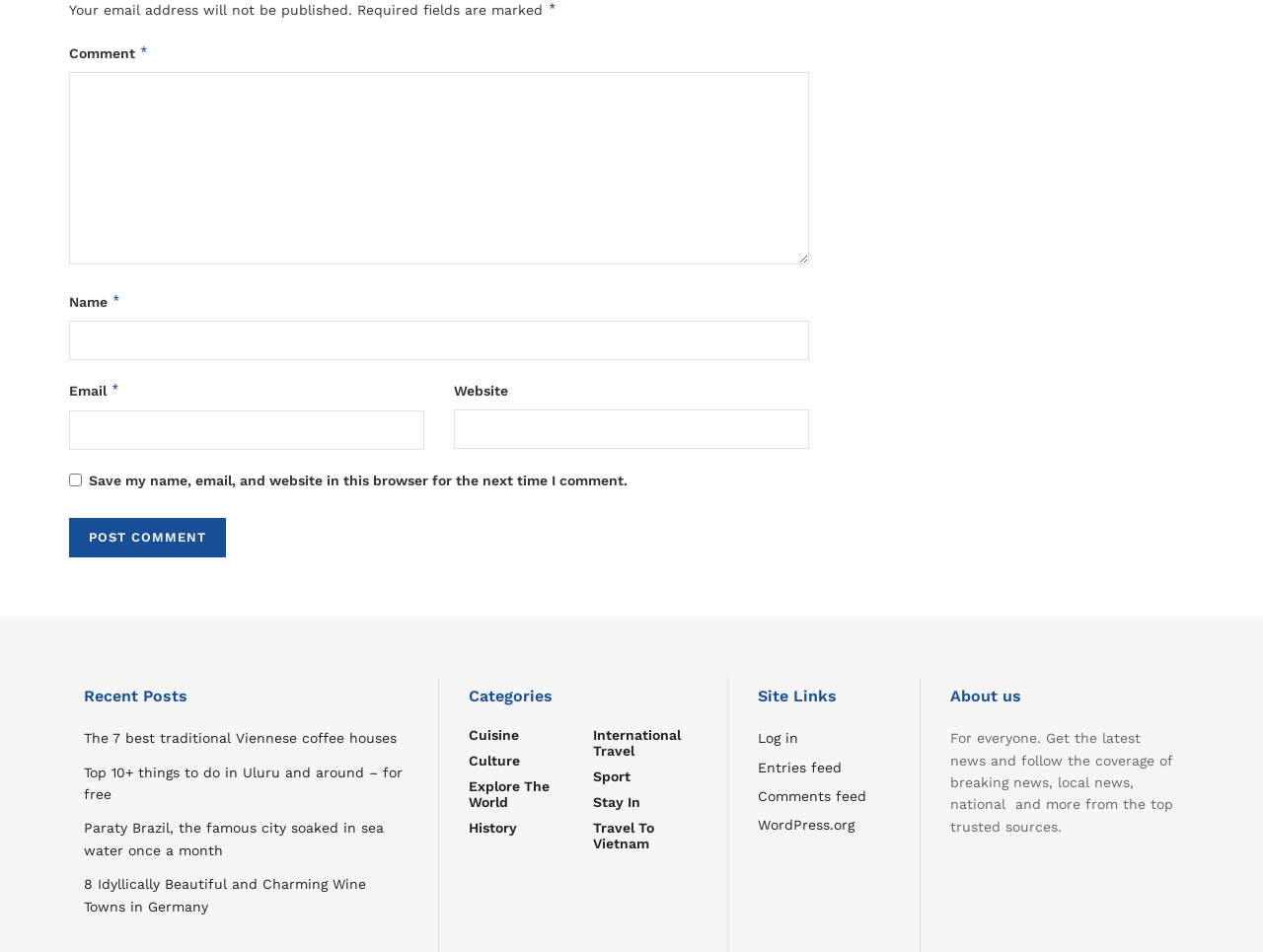Locate the bounding box coordinates of the element that needs to be clicked to carry out the instruction: "Visit the Recent Posts section". The coordinates should be given as four float numbers ranging from 0 to 1, i.e., [left, top, right, bottom].

[0.066, 0.72, 0.323, 0.743]